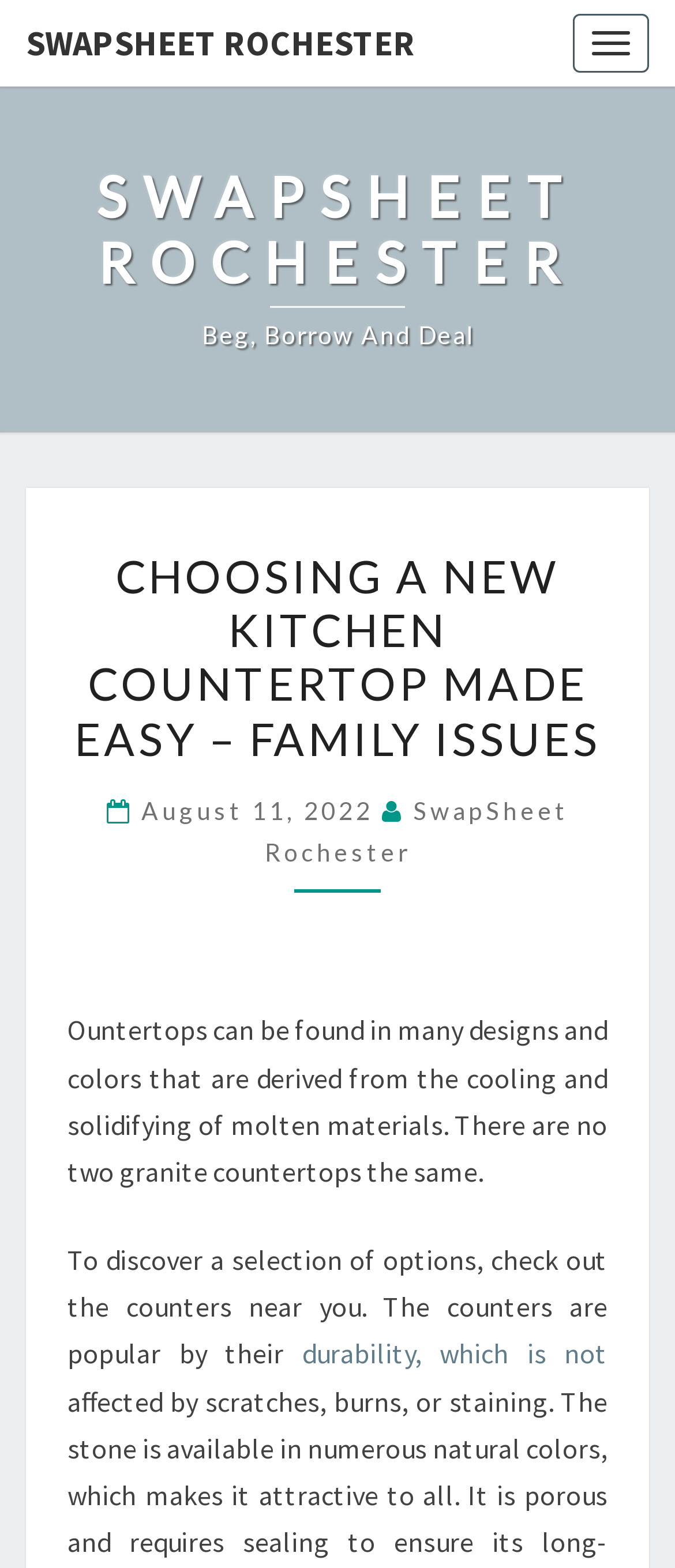Reply to the question with a brief word or phrase: What is the name of the website?

SwapSheet Rochester